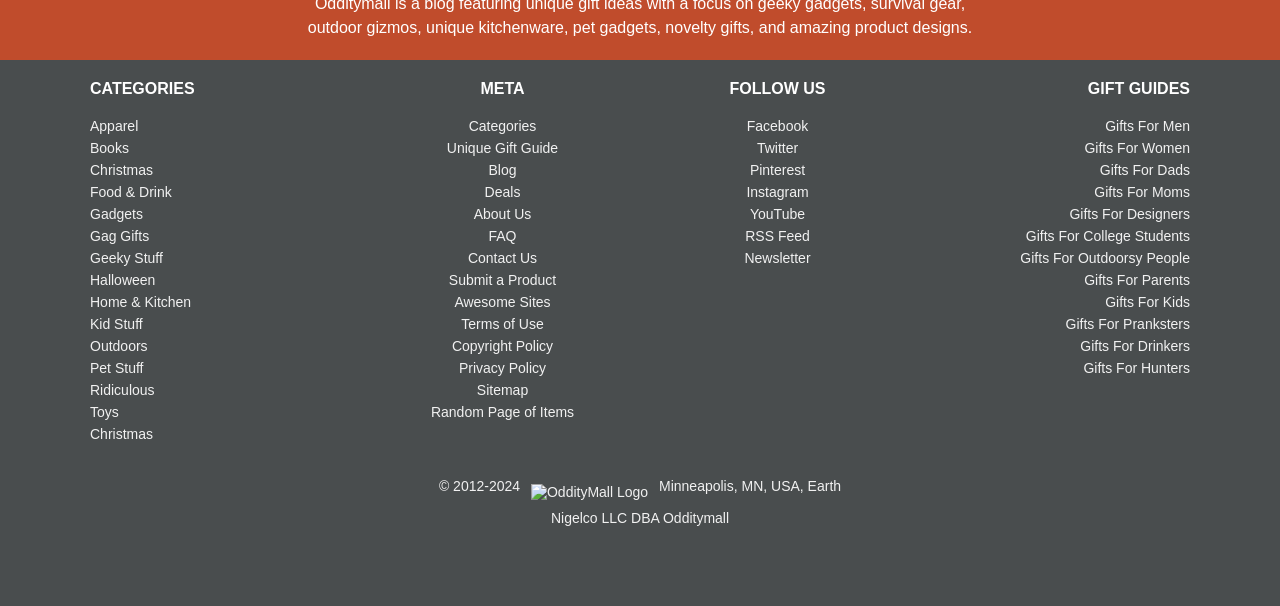Identify the bounding box coordinates of the part that should be clicked to carry out this instruction: "Click on Apparel".

[0.07, 0.195, 0.108, 0.221]